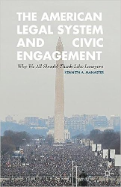Refer to the image and provide an in-depth answer to the question:
What is the background of the book cover?

The background of the book cover is the Washington Monument, which is mentioned in the caption as a prominent feature of the design. This suggests a connection between the legal system and civic responsibility in the United States.